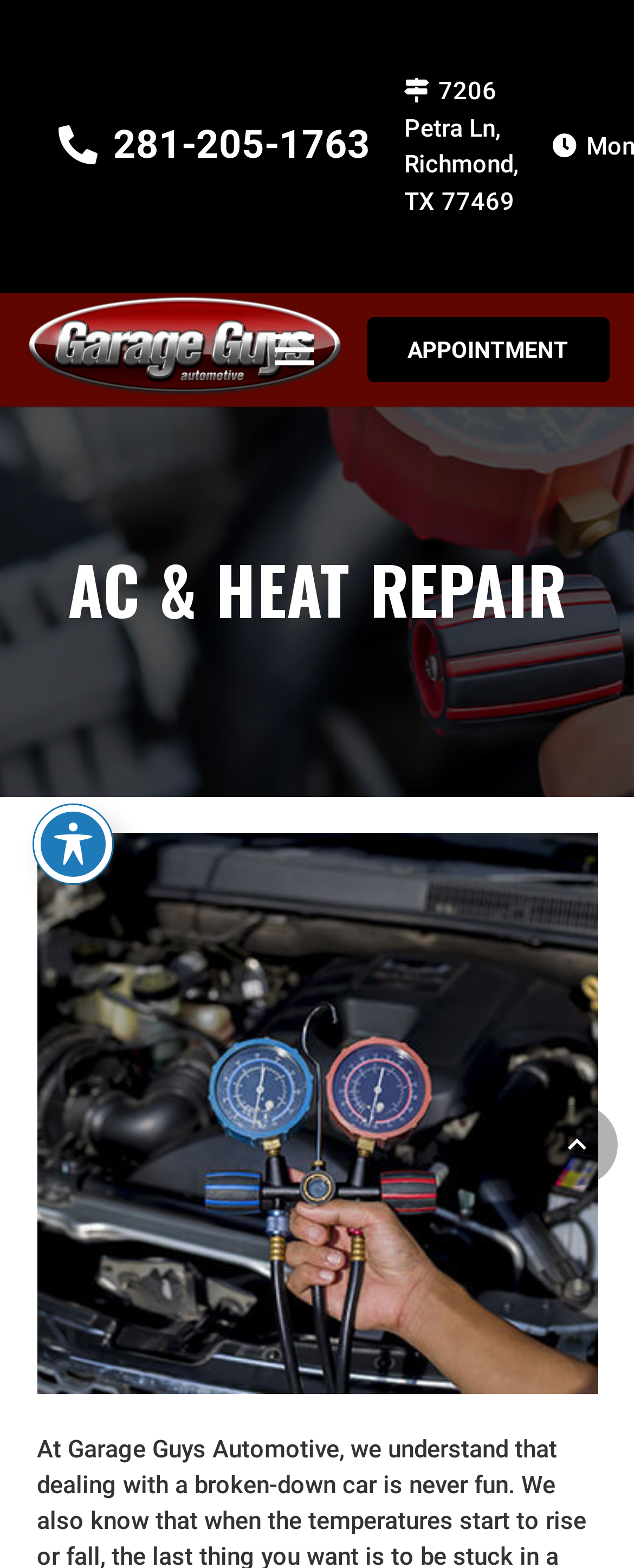Provide the bounding box coordinates of the UI element that matches the description: "aria-label="garage-guys-logo-sm"".

[0.038, 0.187, 0.545, 0.254]